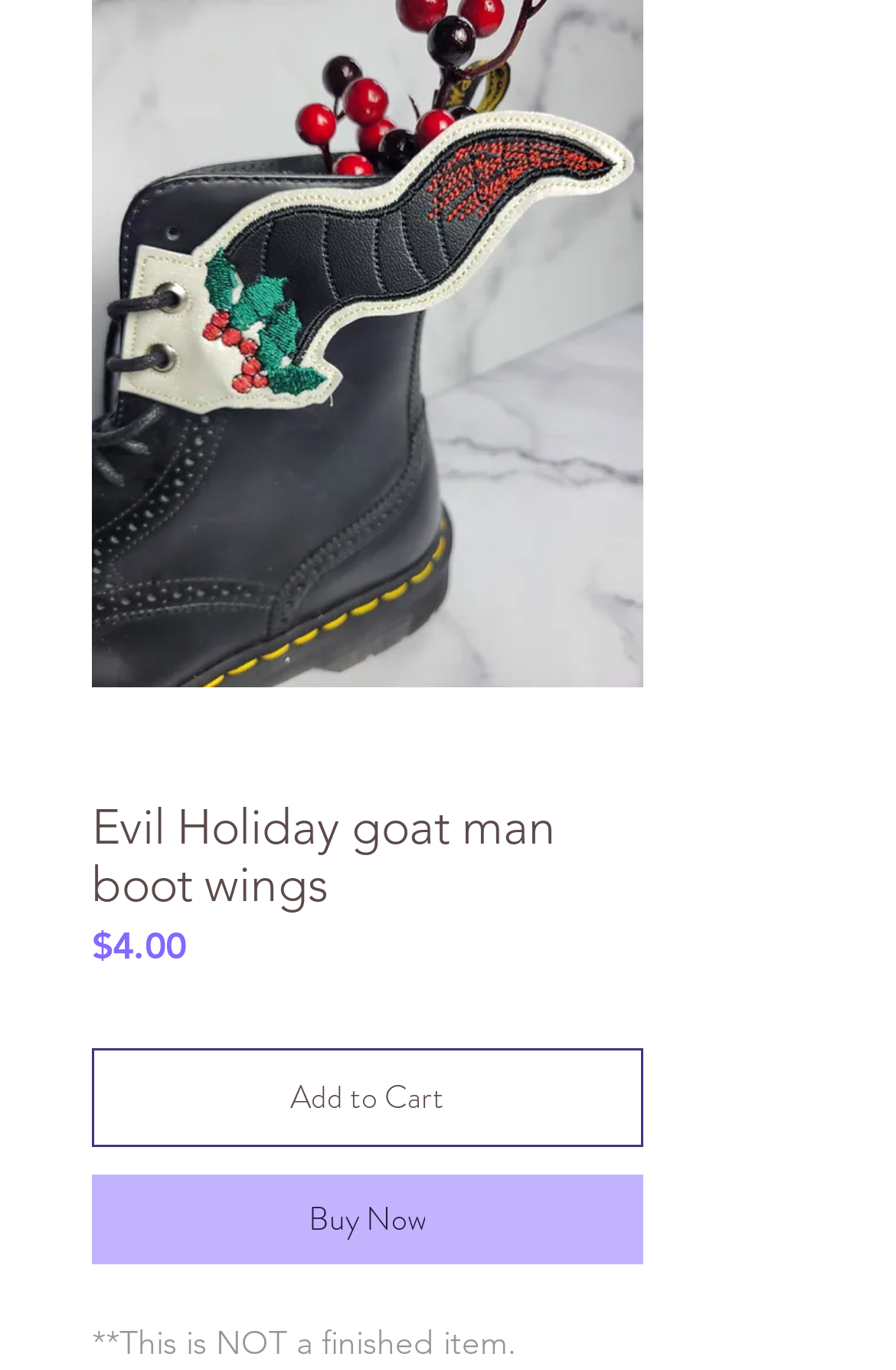Identify the bounding box coordinates for the UI element described by the following text: "Buy Now". Provide the coordinates as four float numbers between 0 and 1, in the format [left, top, right, bottom].

[0.103, 0.857, 0.718, 0.924]